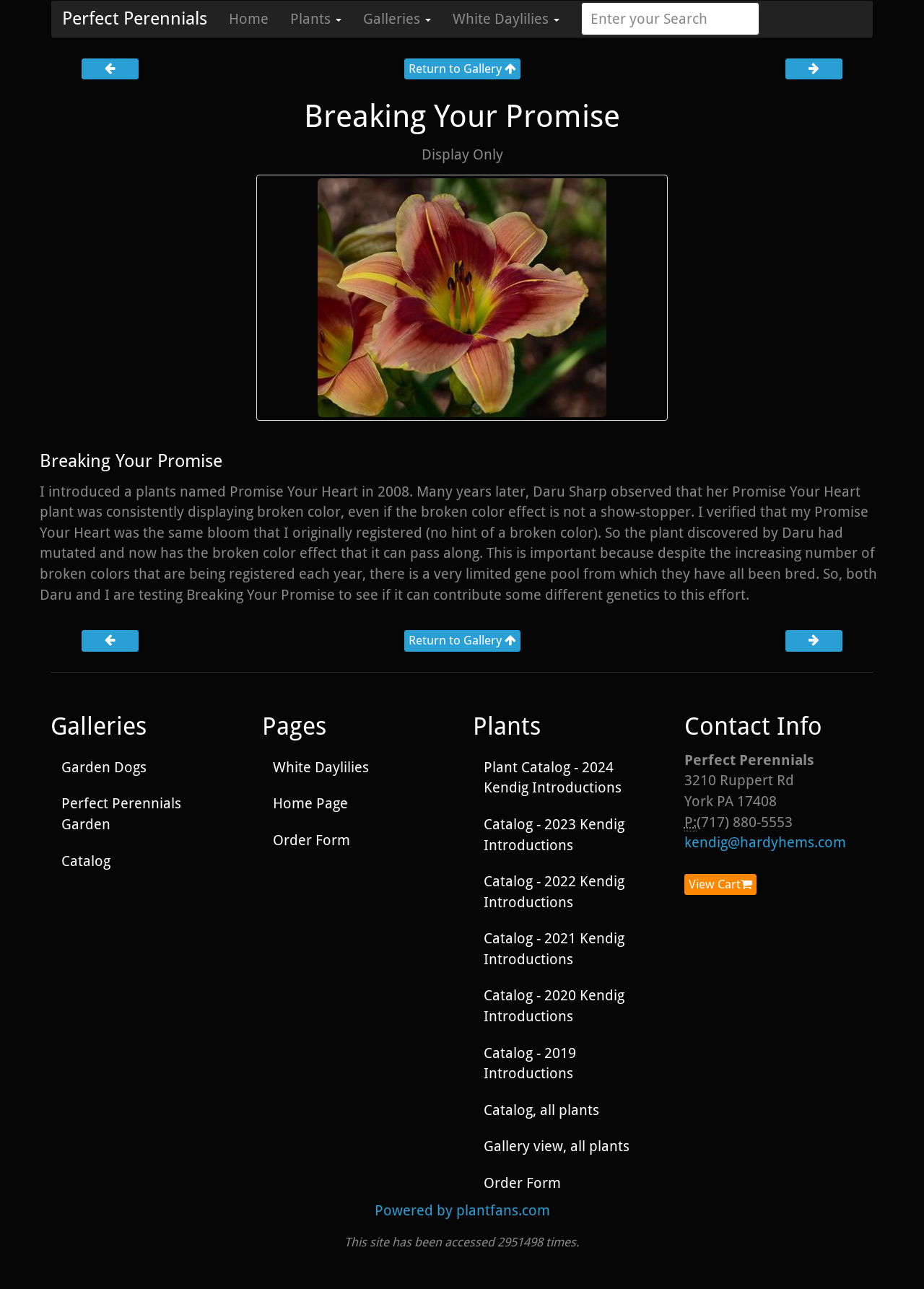Can you find the bounding box coordinates of the area I should click to execute the following instruction: "Contact Perfect Perennials"?

[0.74, 0.647, 0.915, 0.66]